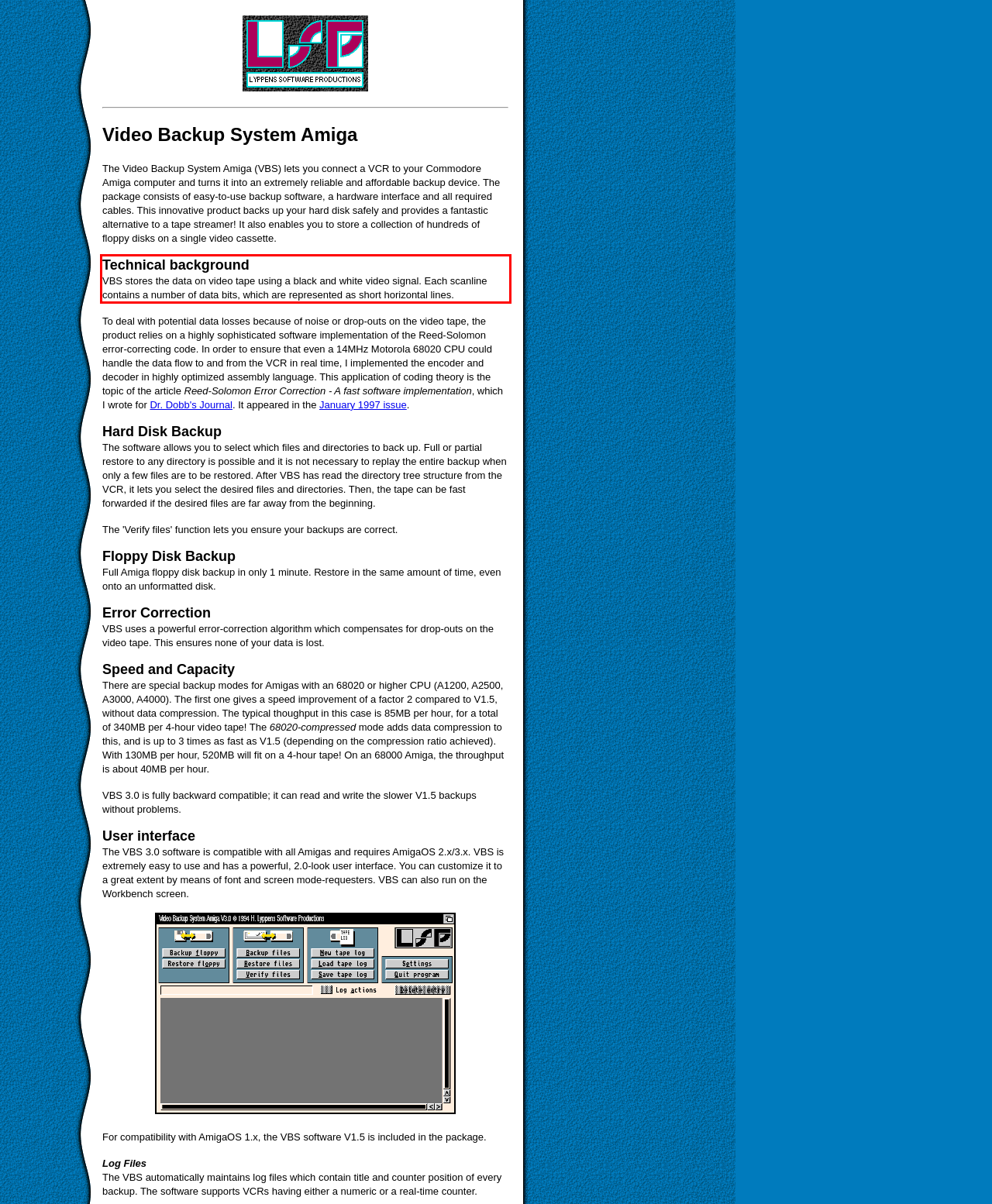You are presented with a webpage screenshot featuring a red bounding box. Perform OCR on the text inside the red bounding box and extract the content.

Technical background VBS stores the data on video tape using a black and white video signal. Each scanline contains a number of data bits, which are represented as short horizontal lines.